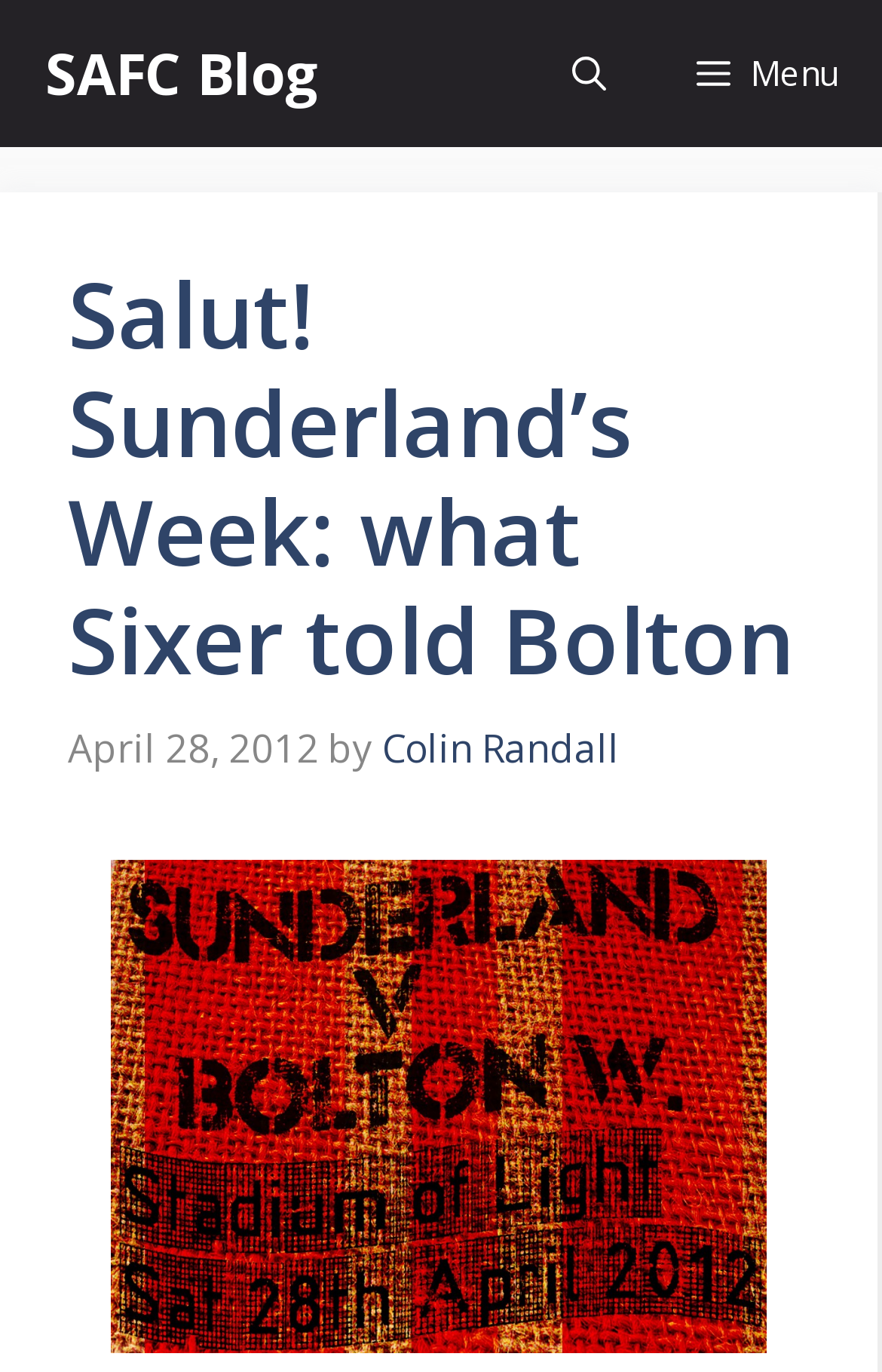Please determine the heading text of this webpage.

Salut! Sunderland’s Week: what Sixer told Bolton